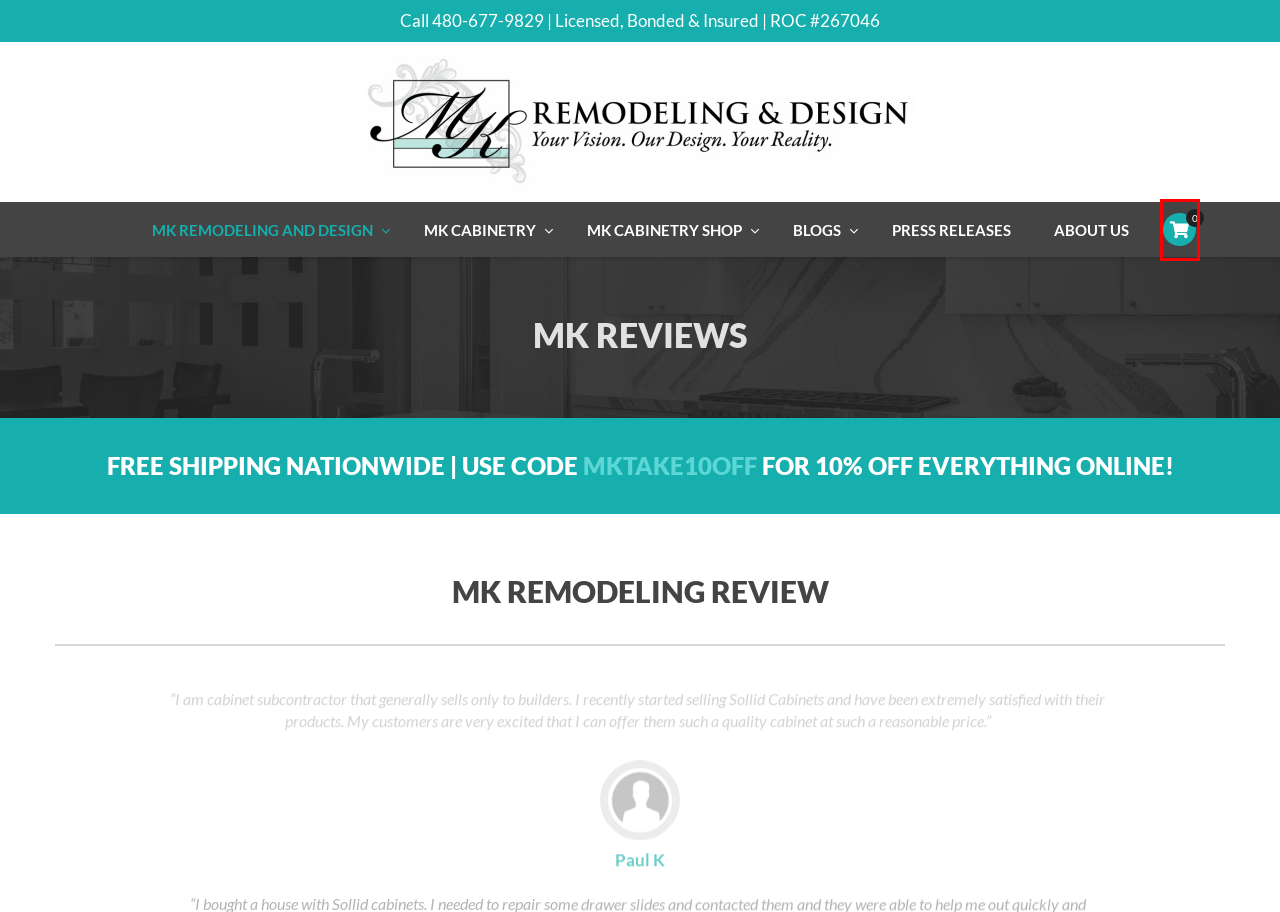Review the webpage screenshot and focus on the UI element within the red bounding box. Select the best-matching webpage description for the new webpage that follows after clicking the highlighted element. Here are the candidates:
A. MK Remodeling and Design
B. About us - MK Remodeling and Design
C. WebTechs.Net - Full Service Digital Marketing Agency In Scottsdale
D. Refund Policy - MK Remodeling and Design
E. Schedule An Estimate - MK Remodeling and Design
F. Custom Kitchen & Bathroom Cabinets | Cabinet Manufacturer
G. Cart - MK Remodeling and Design
H. Press - MK Remodeling and Design

G